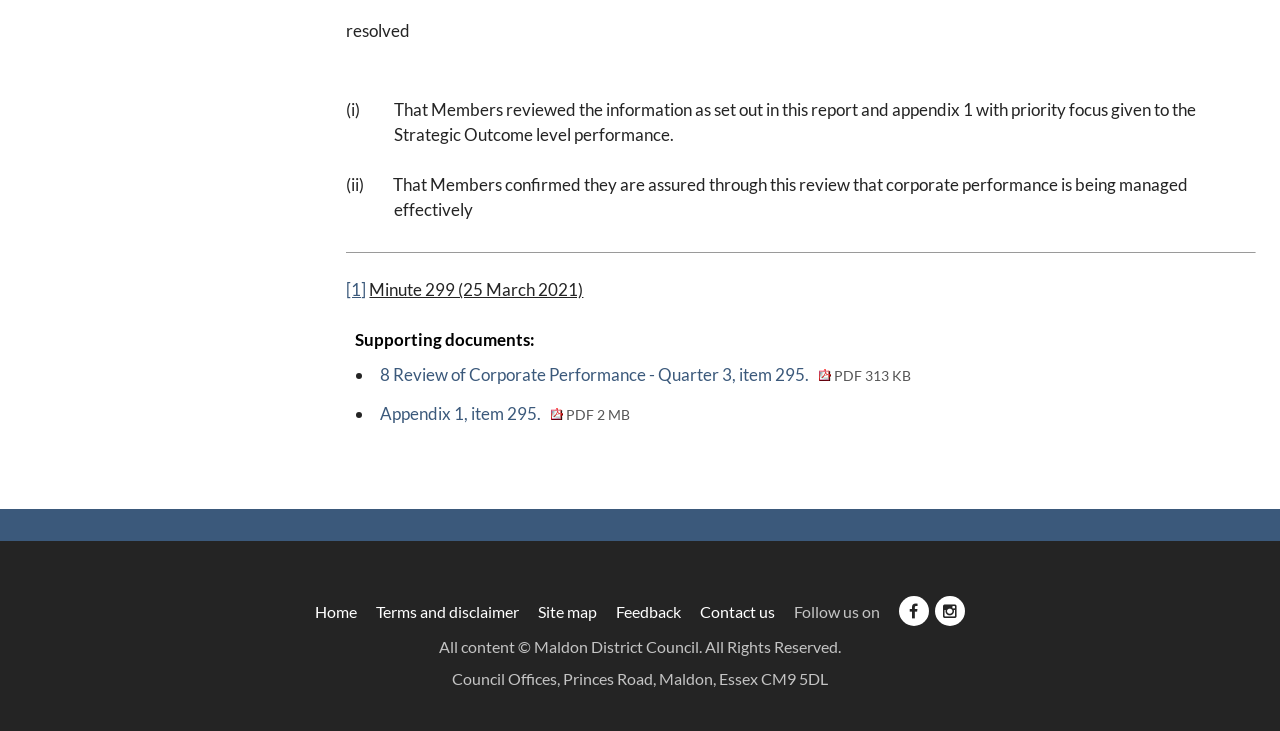Please use the details from the image to answer the following question comprehensively:
What is the name of the council?

The name of the council is mentioned at the bottom of the webpage, in the text 'All content © Maldon District Council. All Rights Reserved.', indicating that the webpage is related to the Maldon District Council.